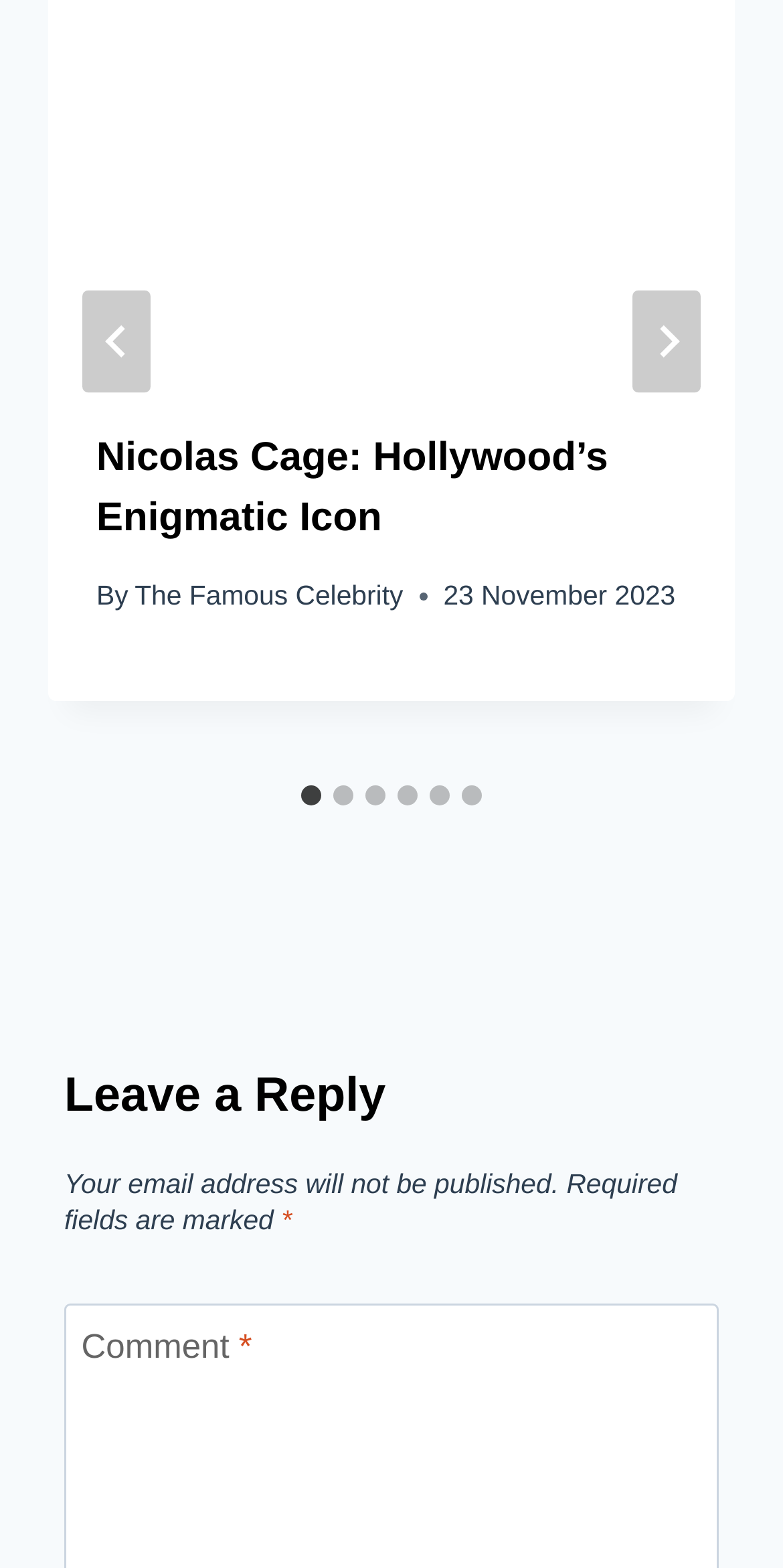Using the information in the image, could you please answer the following question in detail:
What is the title of the article?

I found the heading element with the text 'Nicolas Cage: Hollywood’s Enigmatic Icon', which is the title of the article.